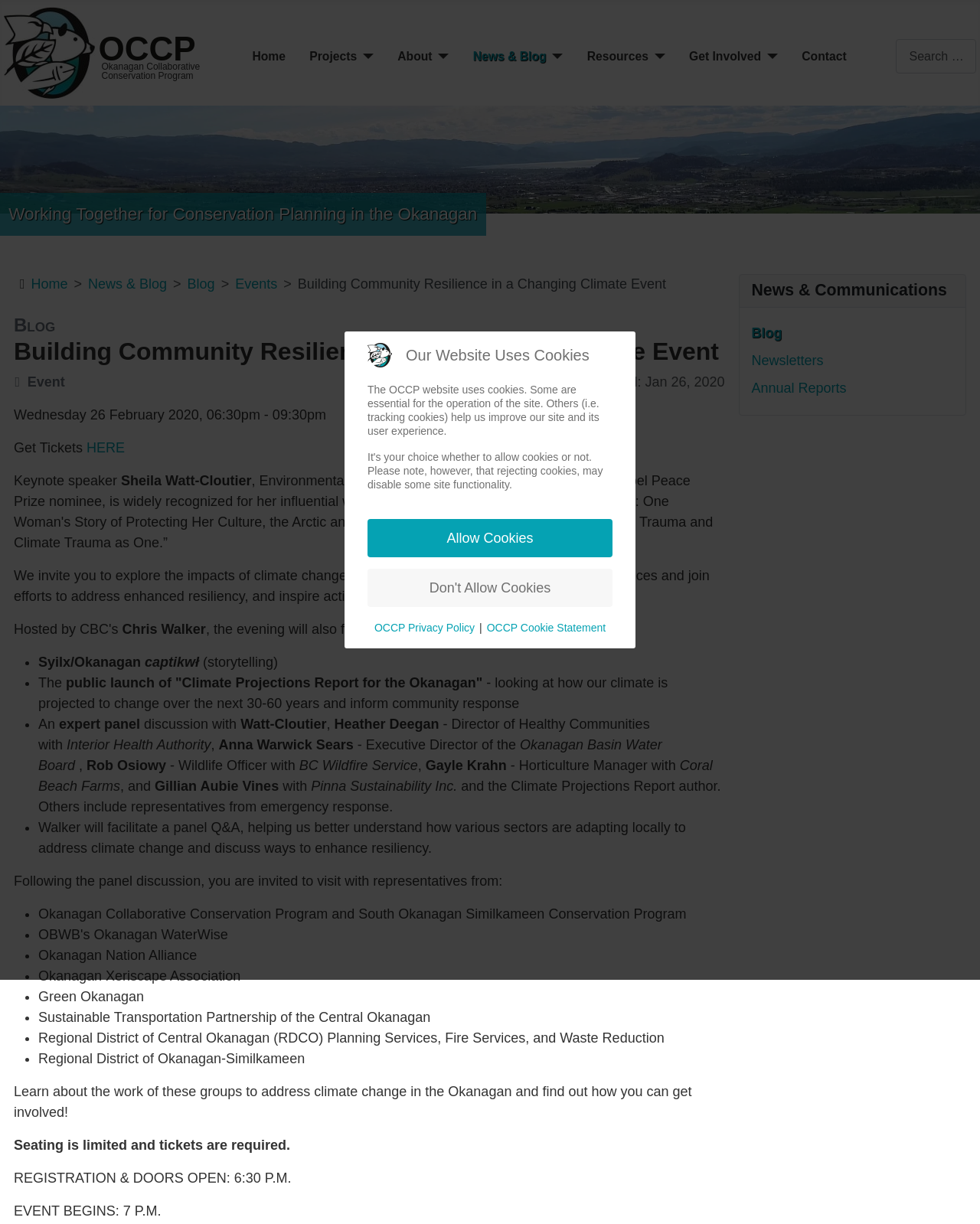Based on the image, please elaborate on the answer to the following question:
Who is the facilitator of the panel Q&A?

The answer can be found in the section describing the event, where it is mentioned that Chris Walker will facilitate a panel Q&A.